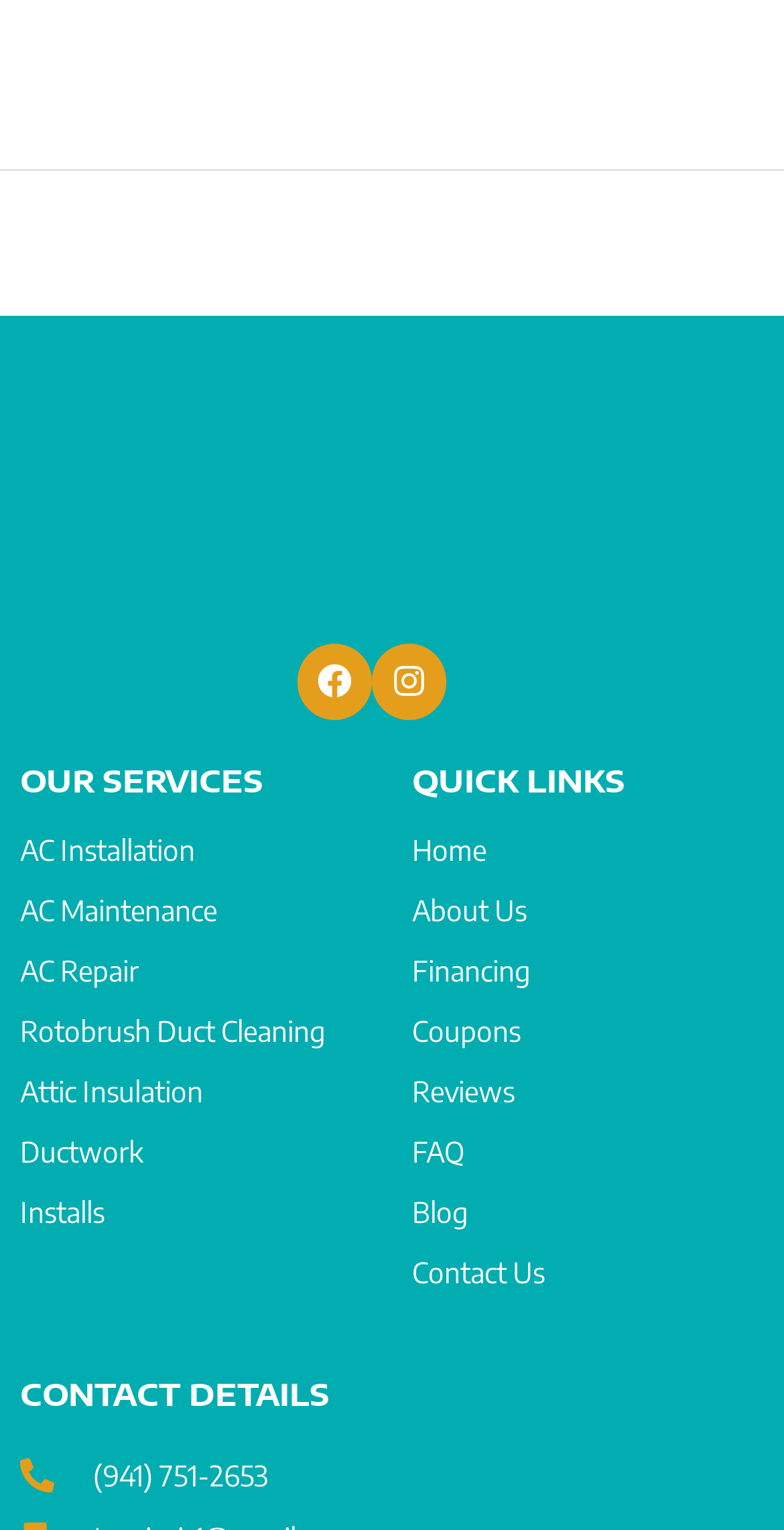Identify the bounding box coordinates of the area you need to click to perform the following instruction: "Call (941) 751-2653".

[0.026, 0.95, 1.0, 0.978]